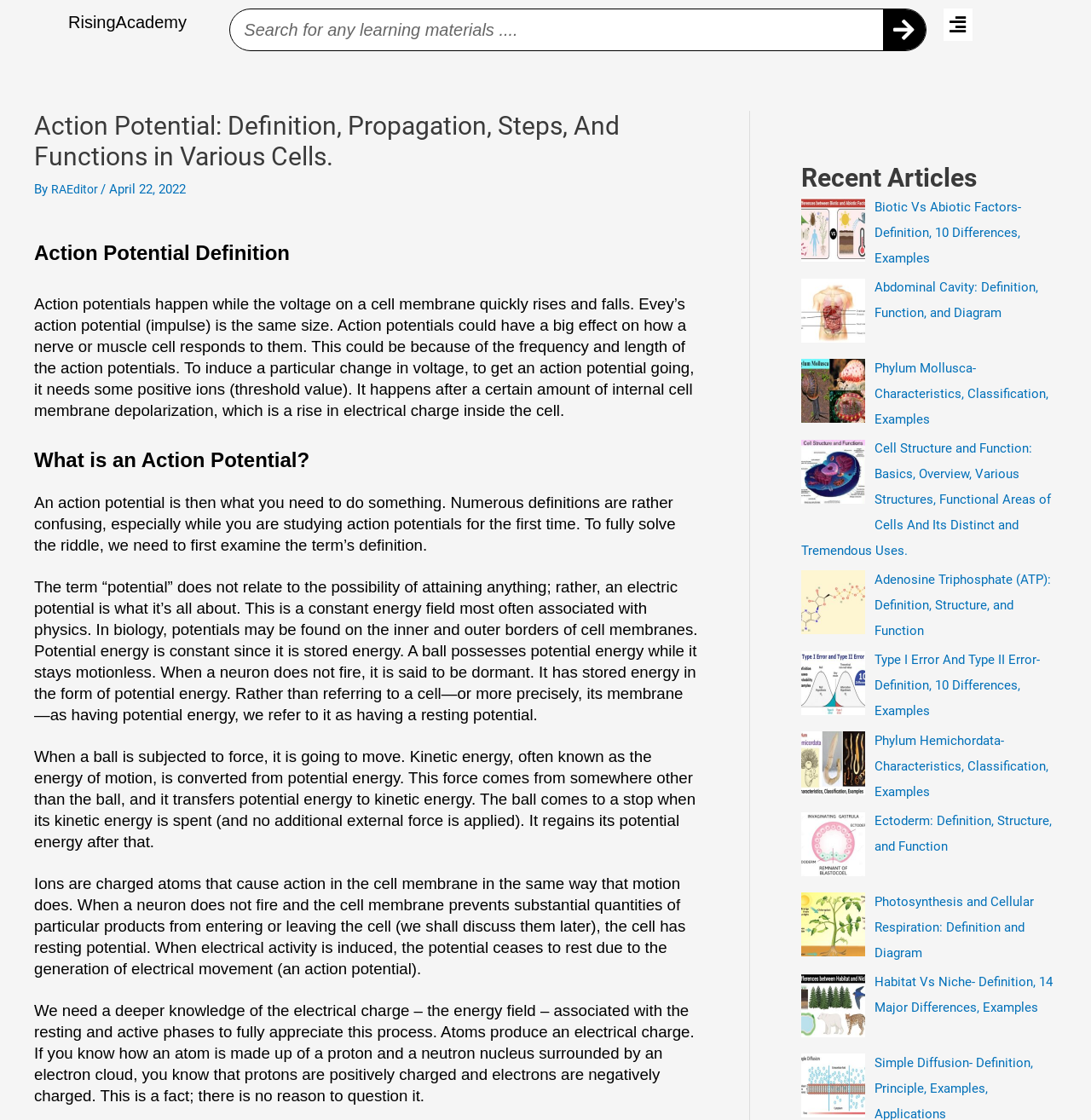Look at the image and write a detailed answer to the question: 
What is the name of the academy?

The name of the academy can be found in the top-left corner of the webpage, where it says 'RisingAcademy' in a heading element.